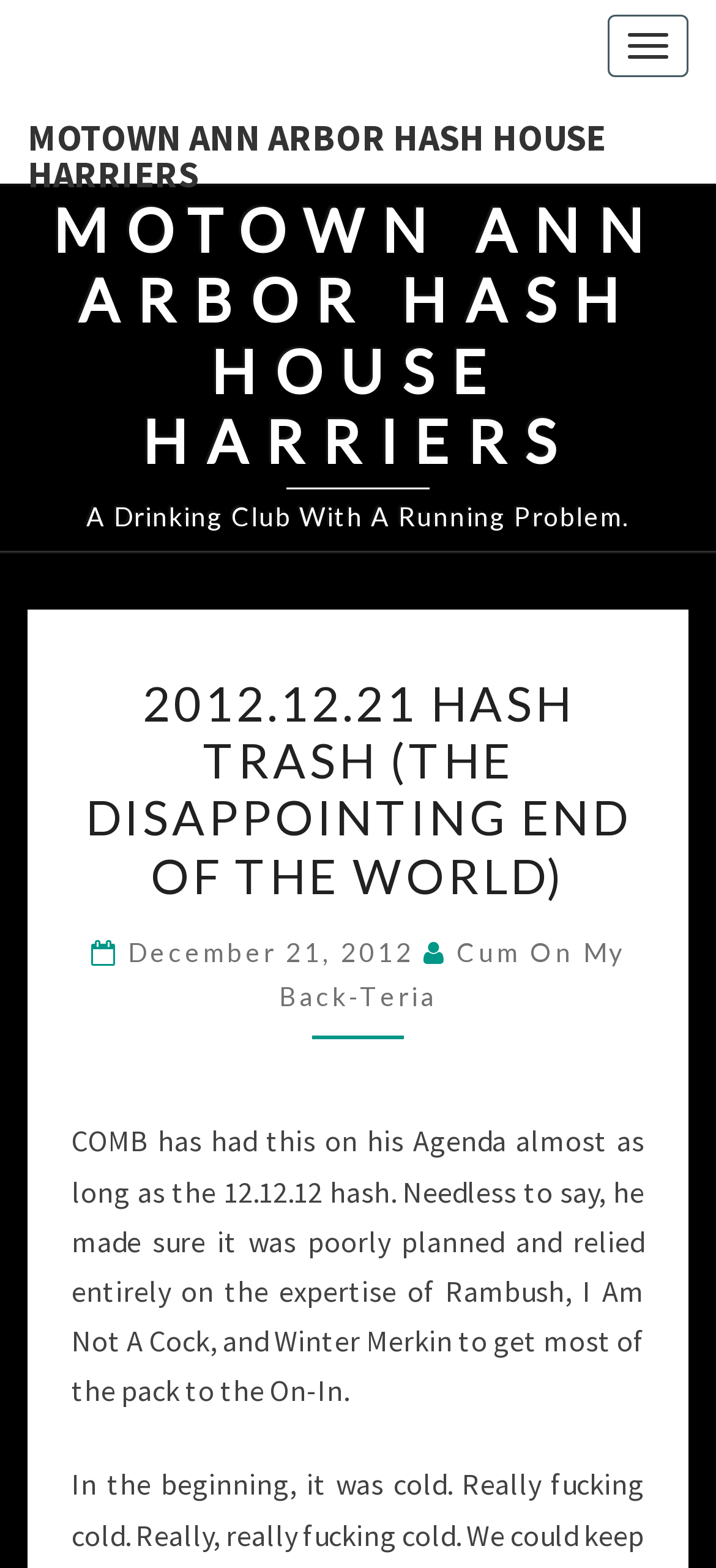Extract the primary headline from the webpage and present its text.

MOTOWN ANN ARBOR HASH HOUSE HARRIERS